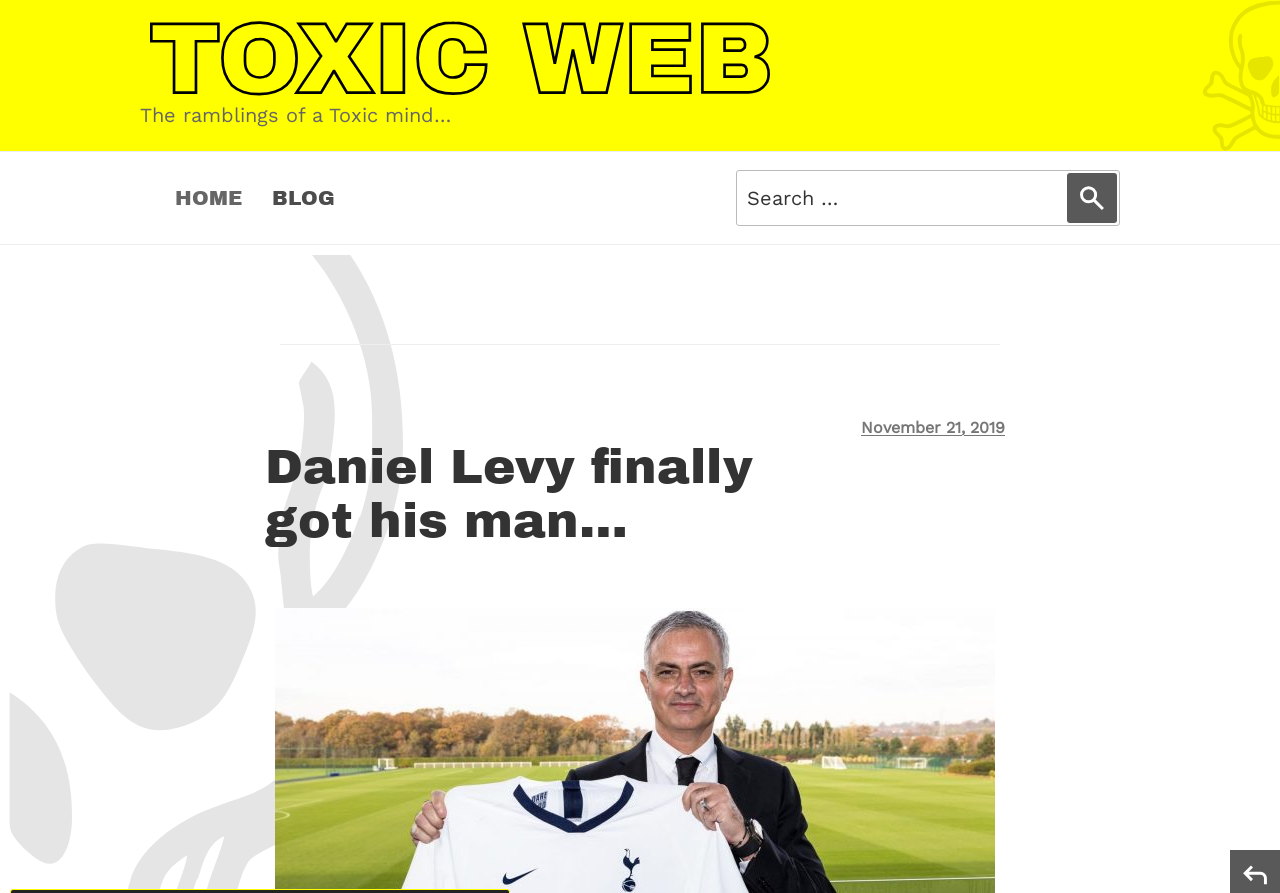Look at the image and give a detailed response to the following question: What is the name of the website?

I determined the name of the website by looking at the link element with the text 'Toxic Web' at the top of the page, which is likely the website's title or logo.